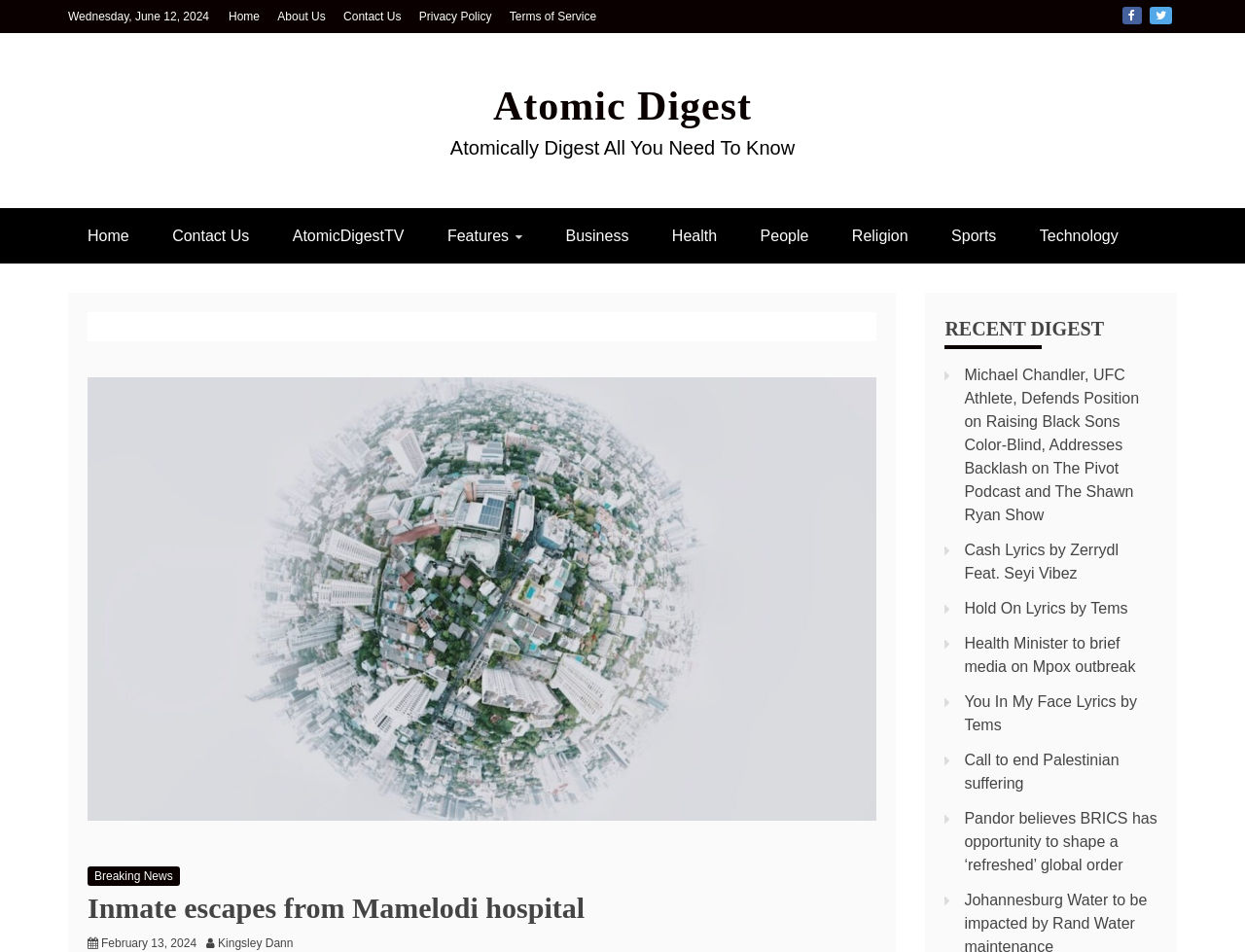Given the webpage screenshot, identify the bounding box of the UI element that matches this description: "Seafood Snack".

None